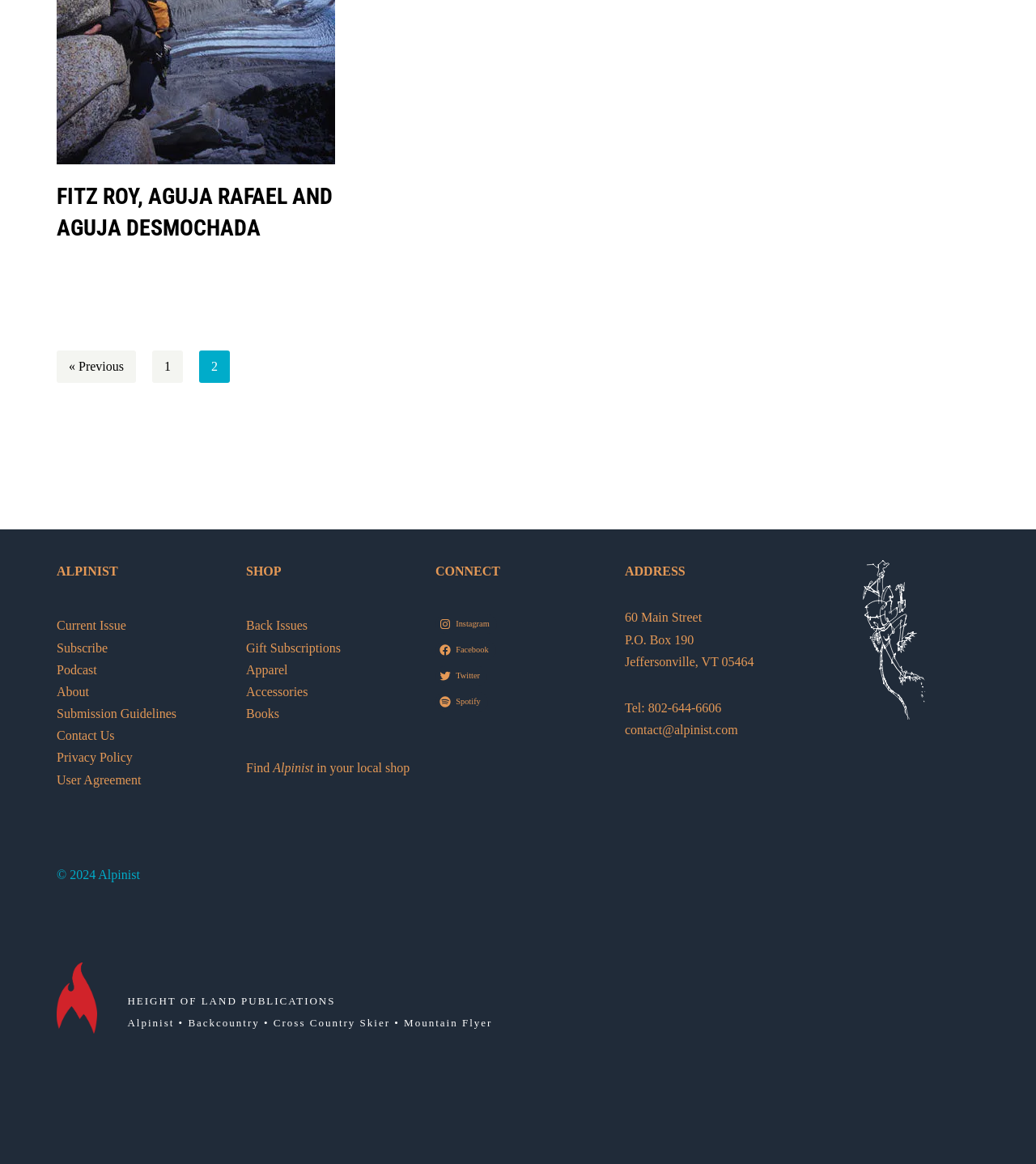Determine the bounding box coordinates for the area that should be clicked to carry out the following instruction: "Go to the 'Current Issue' page".

[0.055, 0.532, 0.122, 0.543]